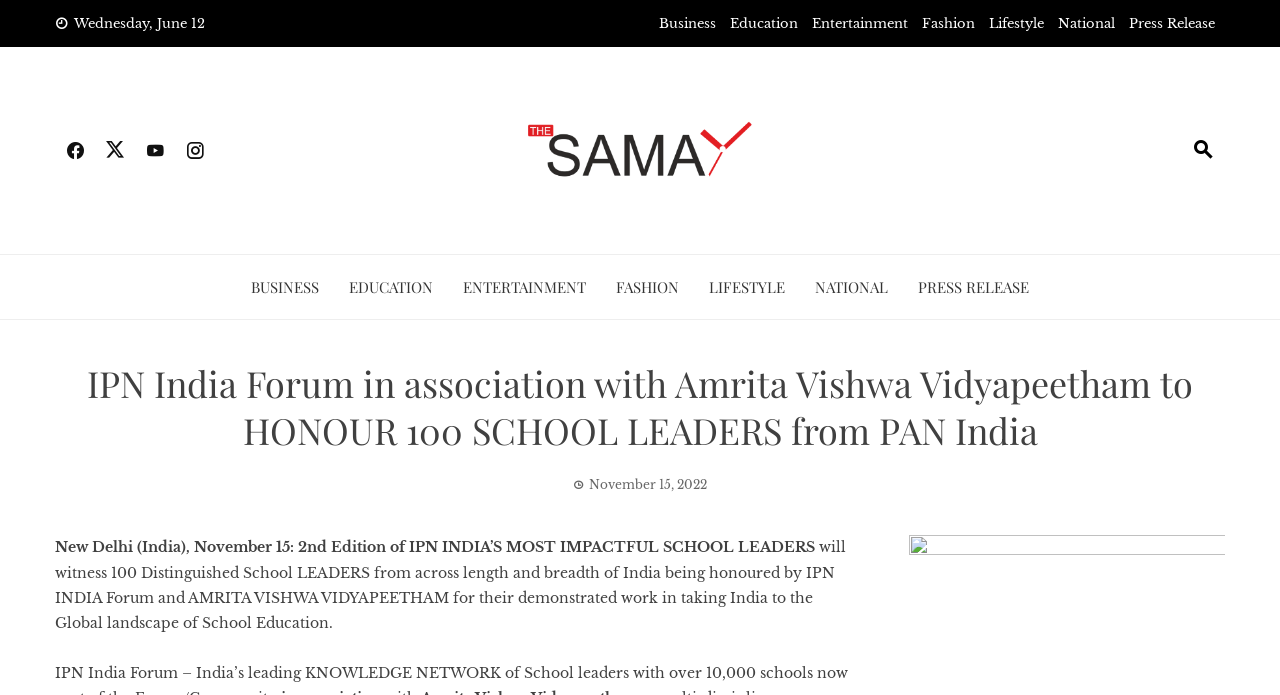Using the information in the image, give a detailed answer to the following question: What is the date mentioned in the webpage?

The date is mentioned in the static text element with the bounding box coordinates [0.46, 0.686, 0.552, 0.708]. It is part of the time element and is written as 'November 15, 2022'.